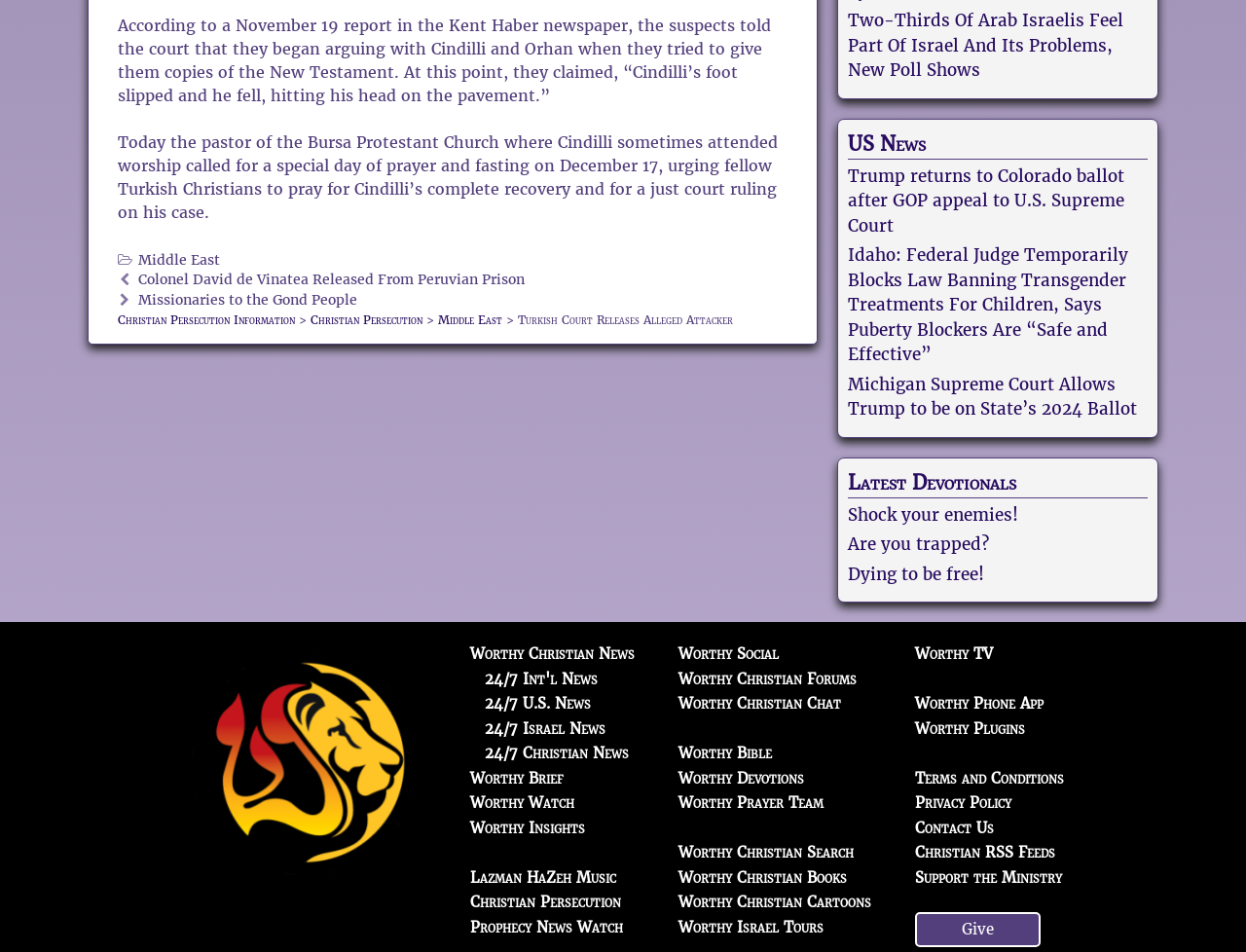Locate the coordinates of the bounding box for the clickable region that fulfills this instruction: "Read the news about Turkish Court Releases Alleged Attacker".

[0.095, 0.329, 0.632, 0.344]